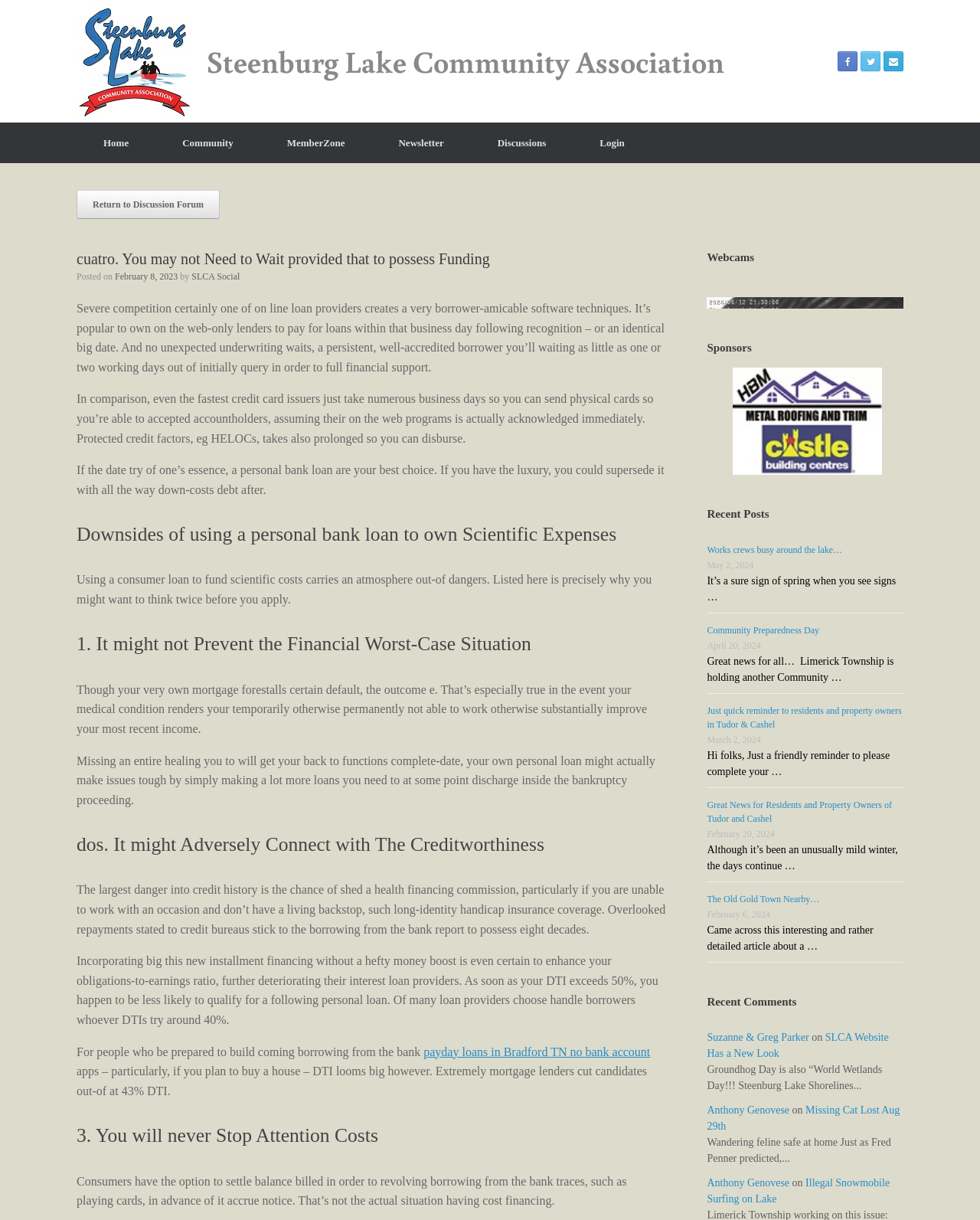Please identify the bounding box coordinates of the area I need to click to accomplish the following instruction: "Click the 'Home' link".

[0.078, 0.1, 0.159, 0.134]